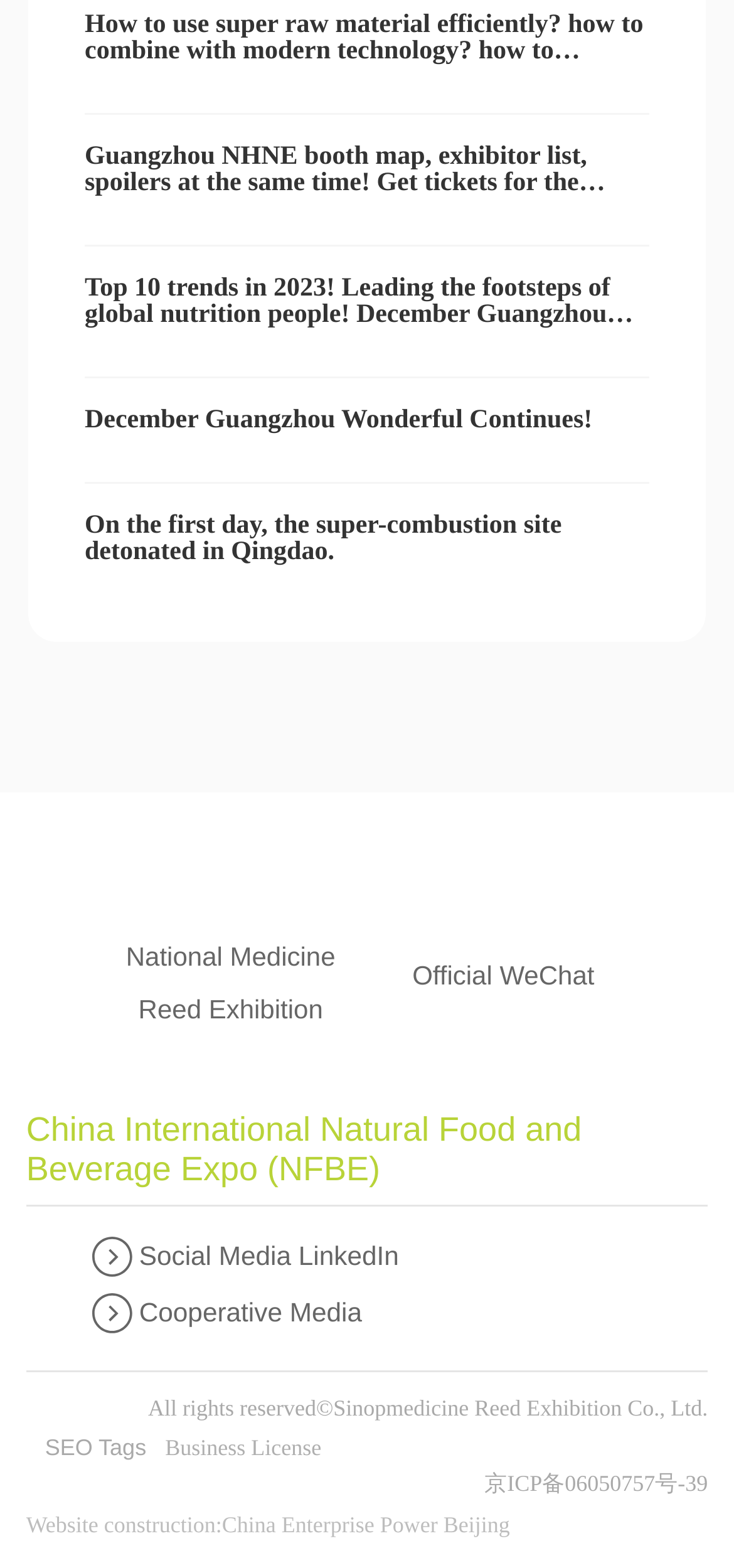Using the element description: "Aquatics", determine the bounding box coordinates for the specified UI element. The coordinates should be four float numbers between 0 and 1, [left, top, right, bottom].

None